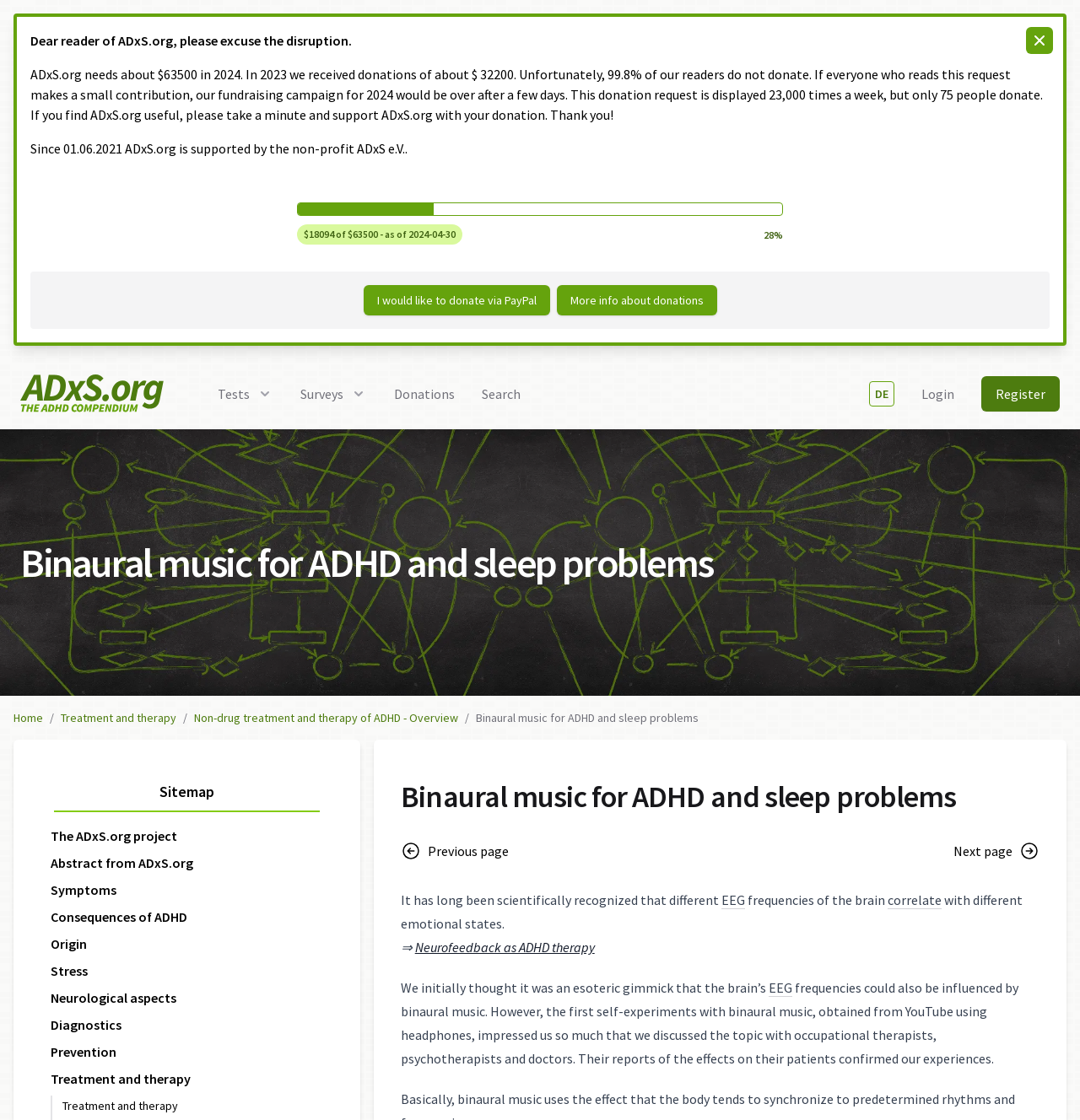Determine the bounding box coordinates of the target area to click to execute the following instruction: "dismiss the notification."

[0.95, 0.024, 0.975, 0.048]